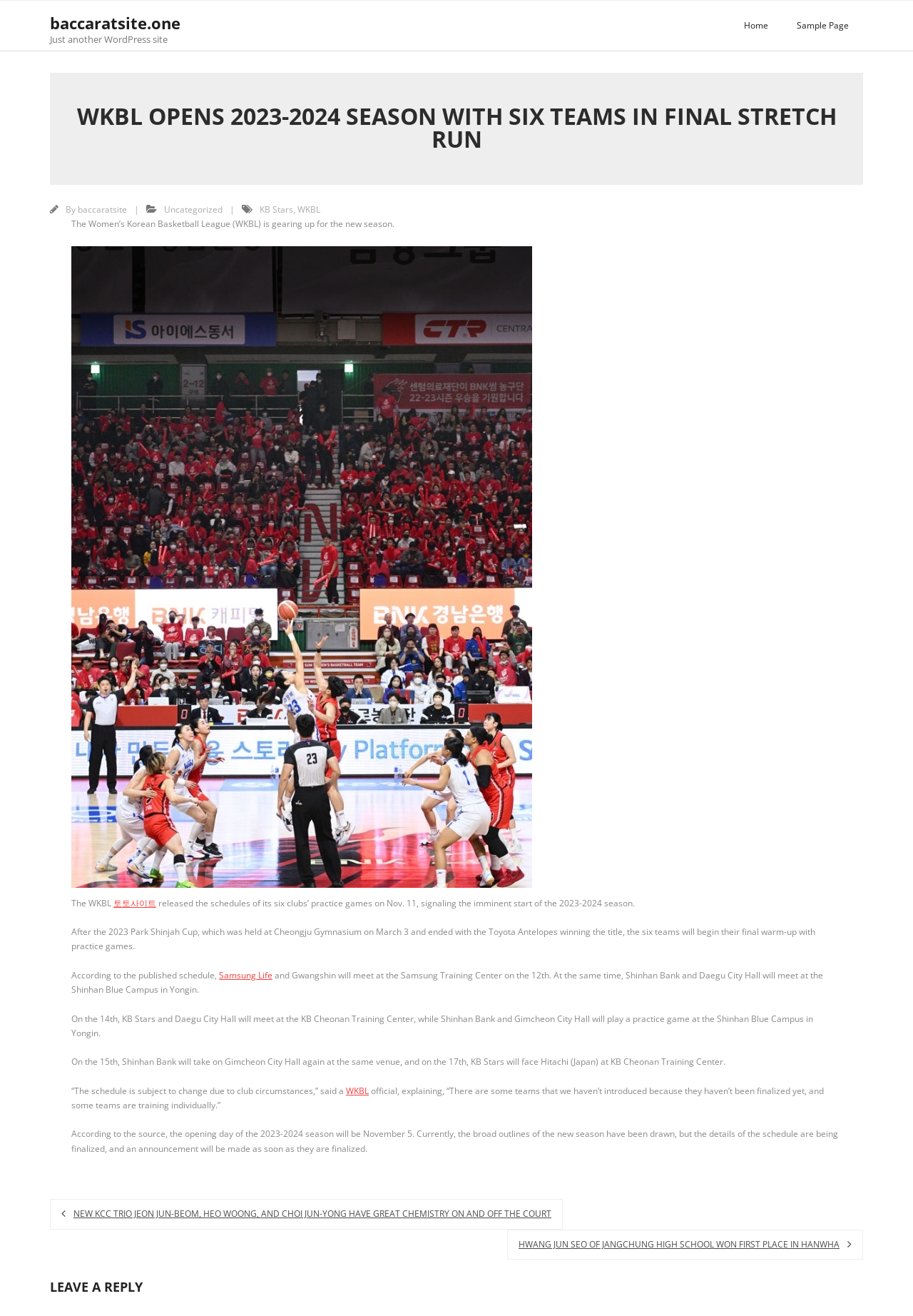Explain the webpage's design and content in an elaborate manner.

The webpage is about the Women's Korean Basketball League (WKBL) and its upcoming 2023-2024 season. At the top, there is a header section with a link to the website's homepage and a sample page. Below this, there is a large heading that reads "WKBL OPENS 2023-2024 SEASON WITH SIX TEAMS IN FINAL STRETCH RUN".

The main content of the webpage is an article that discusses the WKBL's preparation for the new season. The article is divided into several paragraphs, with a few links and images scattered throughout. The text describes the WKBL's release of practice game schedules for its six teams, which will take place in November. It also mentions the teams' final warm-up games and provides details about the schedule, including the dates and locations of the games.

There are several links to other teams and websites, including Samsung Life, Gwangshin, Shinhan Bank, and KB Stars. The article also mentions the opening day of the 2023-2024 season, which is set for November 5.

At the bottom of the page, there are several links to other news articles, including one about the chemistry between three KCC players and another about a high school basketball player winning a competition. Finally, there is a section for leaving a reply or comment at the very bottom of the page.